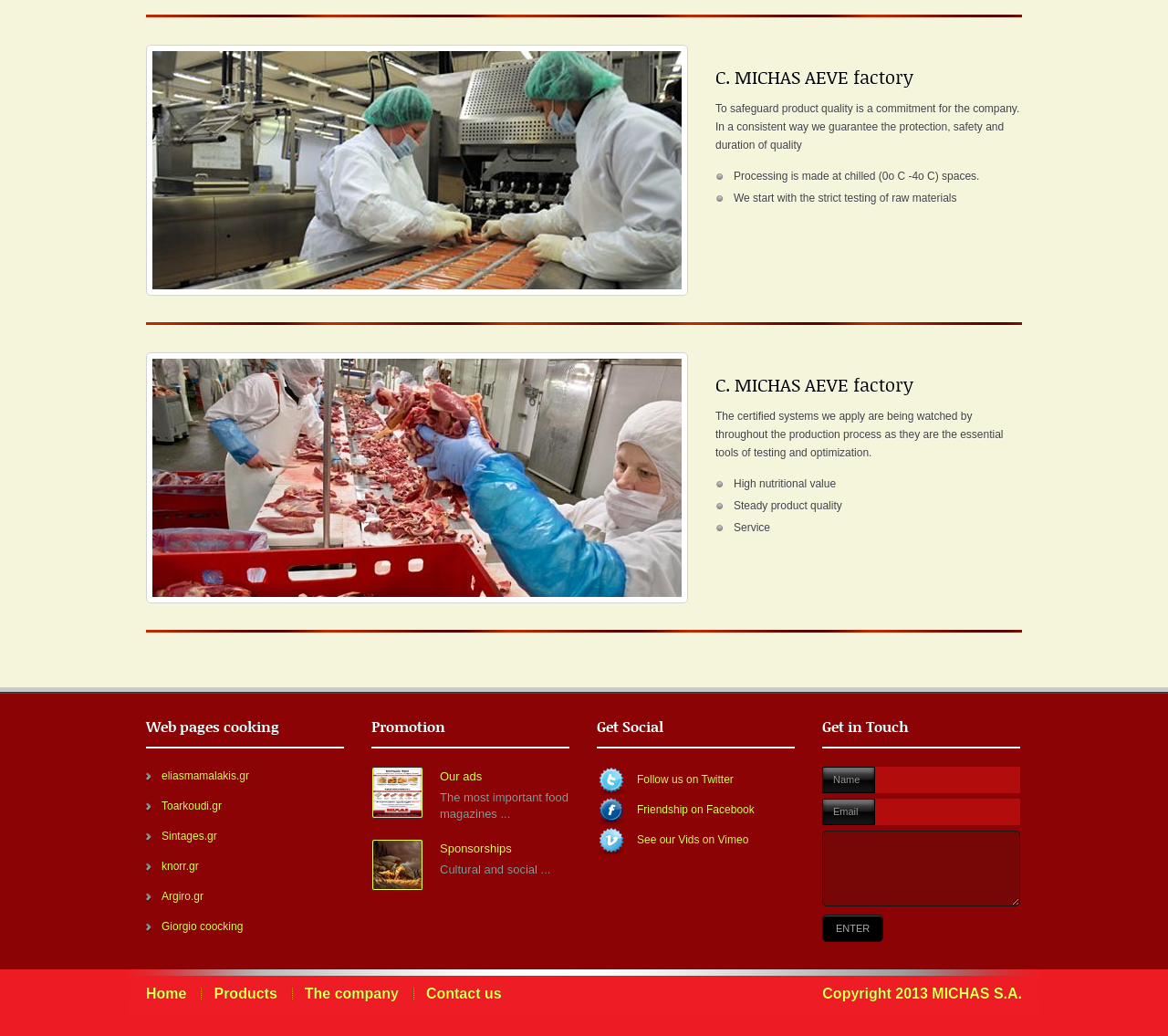Refer to the image and provide an in-depth answer to the question: 
What is the name of the company?

The name of the company is MICHAS S.A., as indicated by the StaticText element with the text 'Copyright 2013 MICHAS S.A.' at the bottom of the webpage.